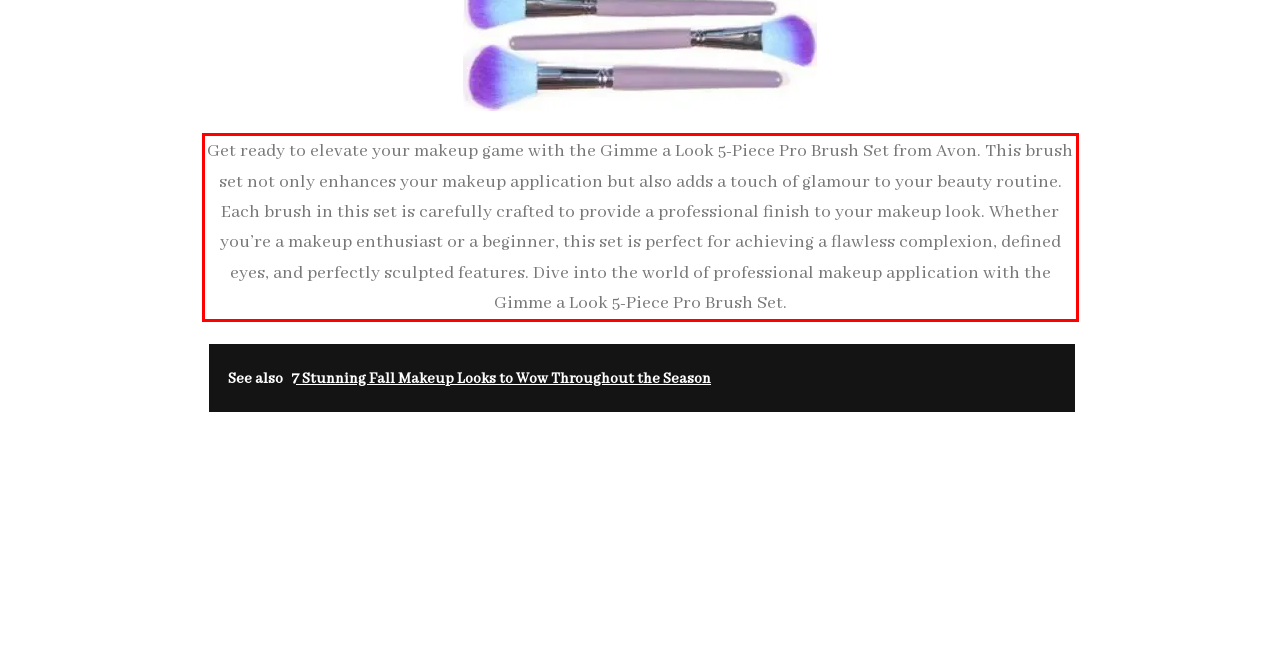You are presented with a screenshot containing a red rectangle. Extract the text found inside this red bounding box.

Get ready to elevate your makeup game with the Gimme a Look 5-Piece Pro Brush Set from Avon. This brush set not only enhances your makeup application but also adds a touch of glamour to your beauty routine. Each brush in this set is carefully crafted to provide a professional finish to your makeup look. Whether you’re a makeup enthusiast or a beginner, this set is perfect for achieving a flawless complexion, defined eyes, and perfectly sculpted features. Dive into the world of professional makeup application with the Gimme a Look 5-Piece Pro Brush Set.